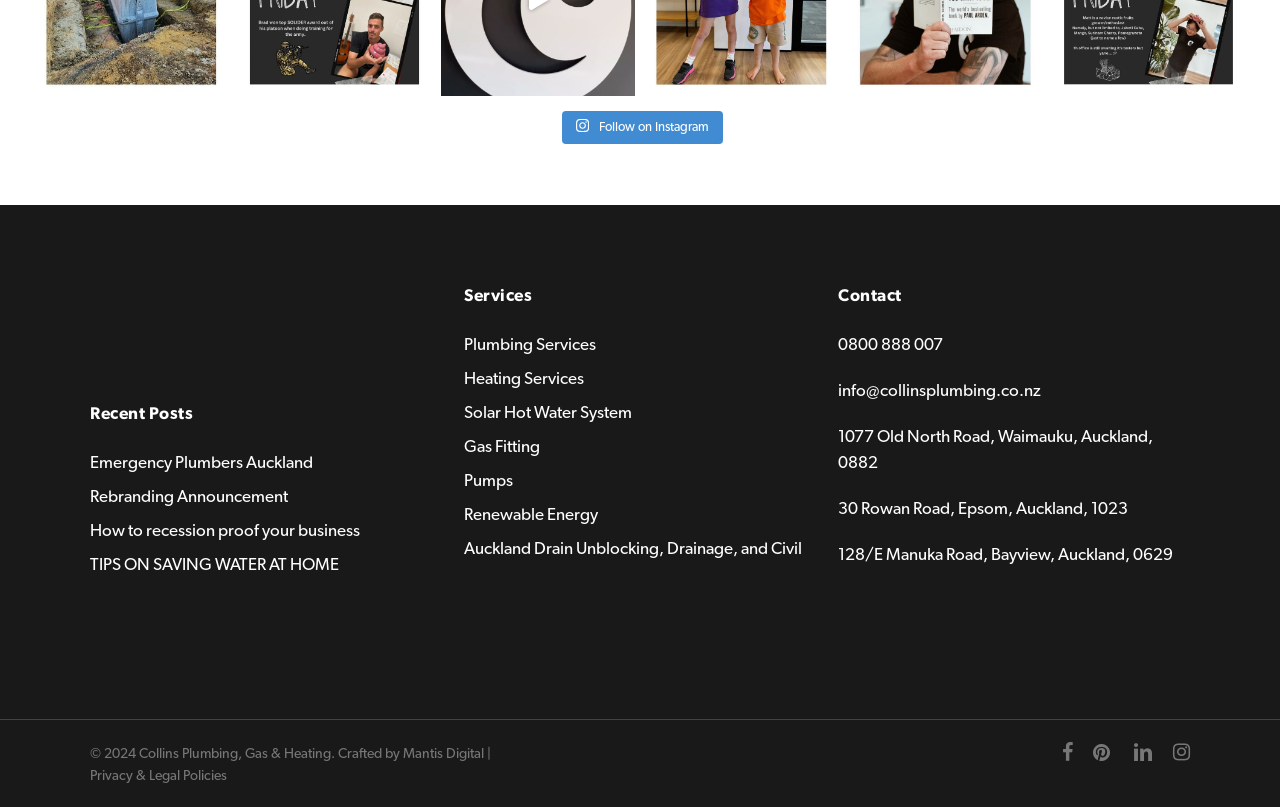What is the address of the second location listed on the webpage?
Give a detailed response to the question by analyzing the screenshot.

I searched for the second StaticText element with an address format, which led me to the element with the text '30 Rowan Road, Epsom, Auckland, 1023'.